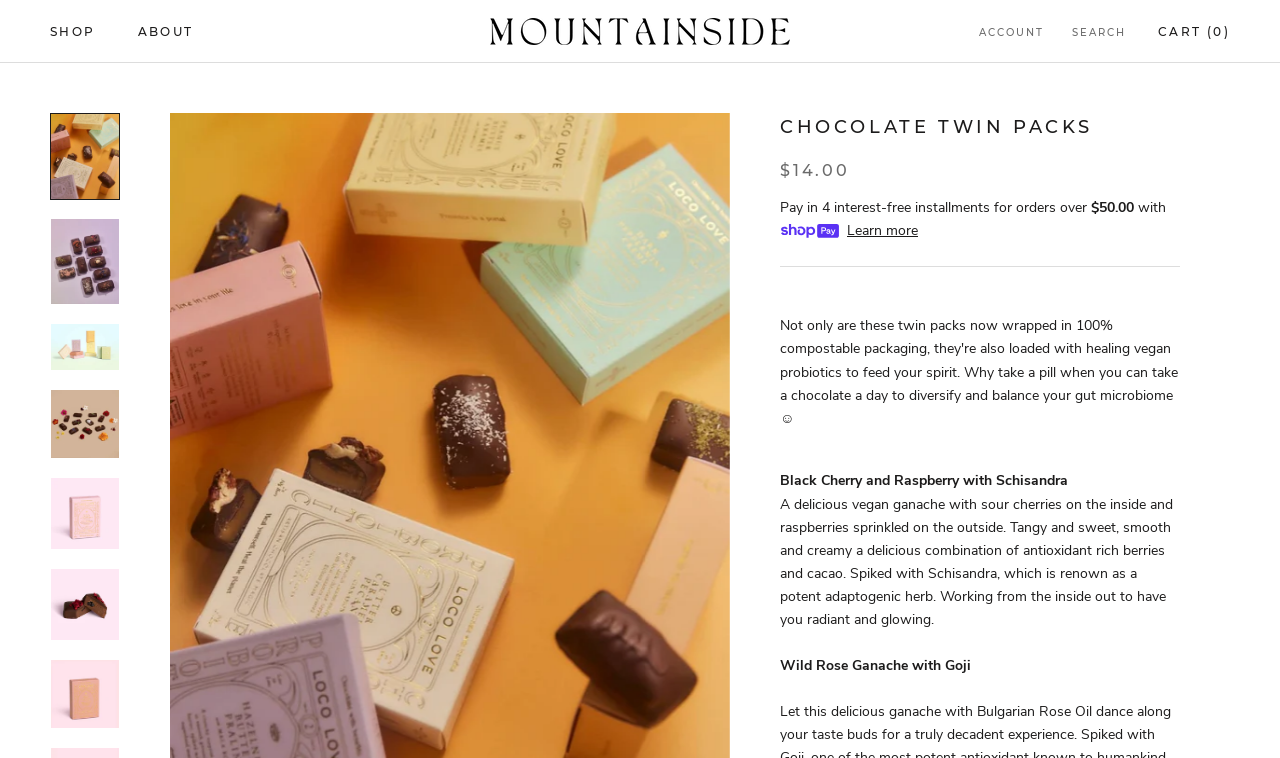Select the bounding box coordinates of the element I need to click to carry out the following instruction: "Click SHOP".

[0.039, 0.032, 0.075, 0.051]